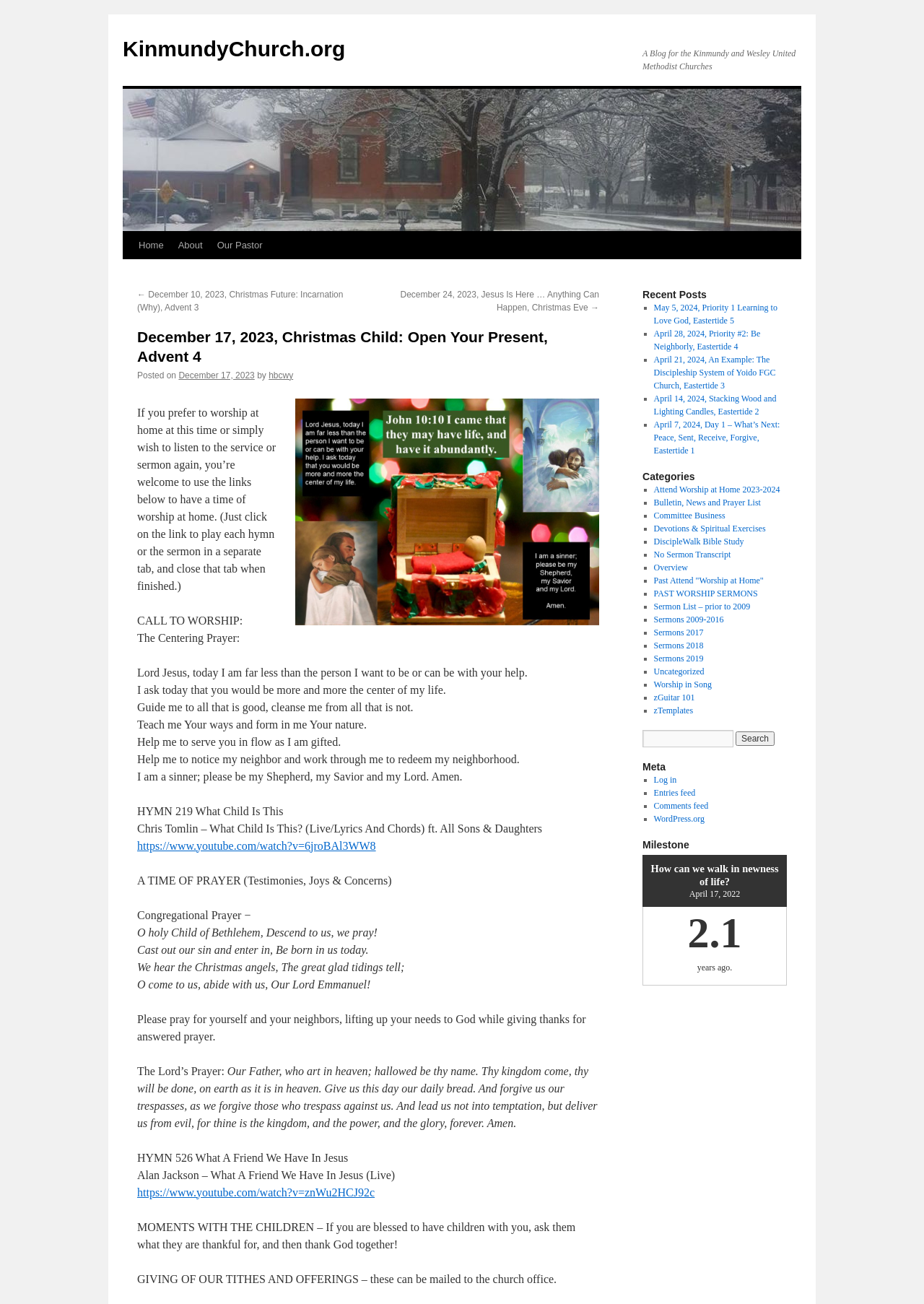How many hymns are mentioned in the sermon?
Based on the image content, provide your answer in one word or a short phrase.

2